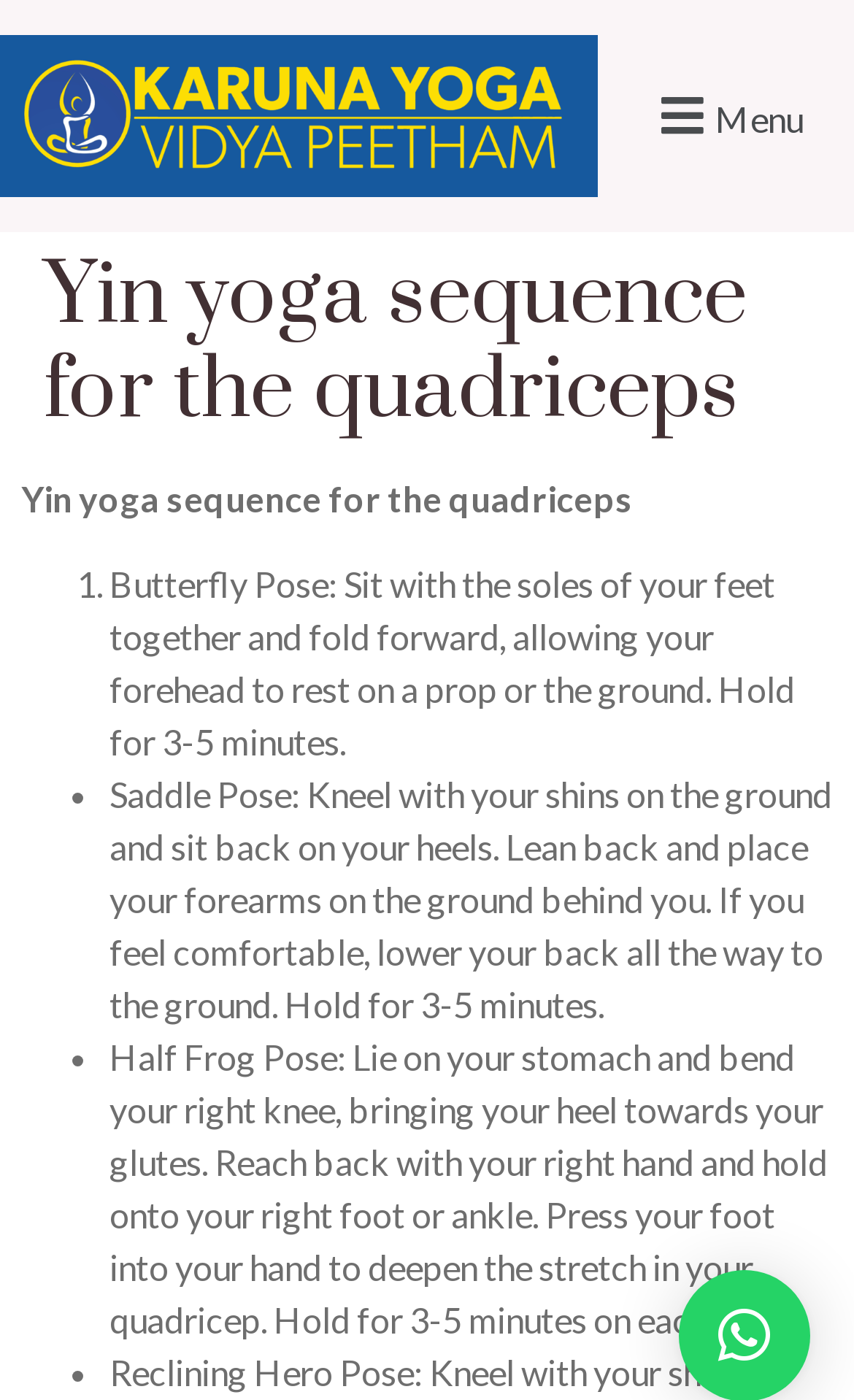How many yoga poses are described on this page?
Give a single word or phrase answer based on the content of the image.

4